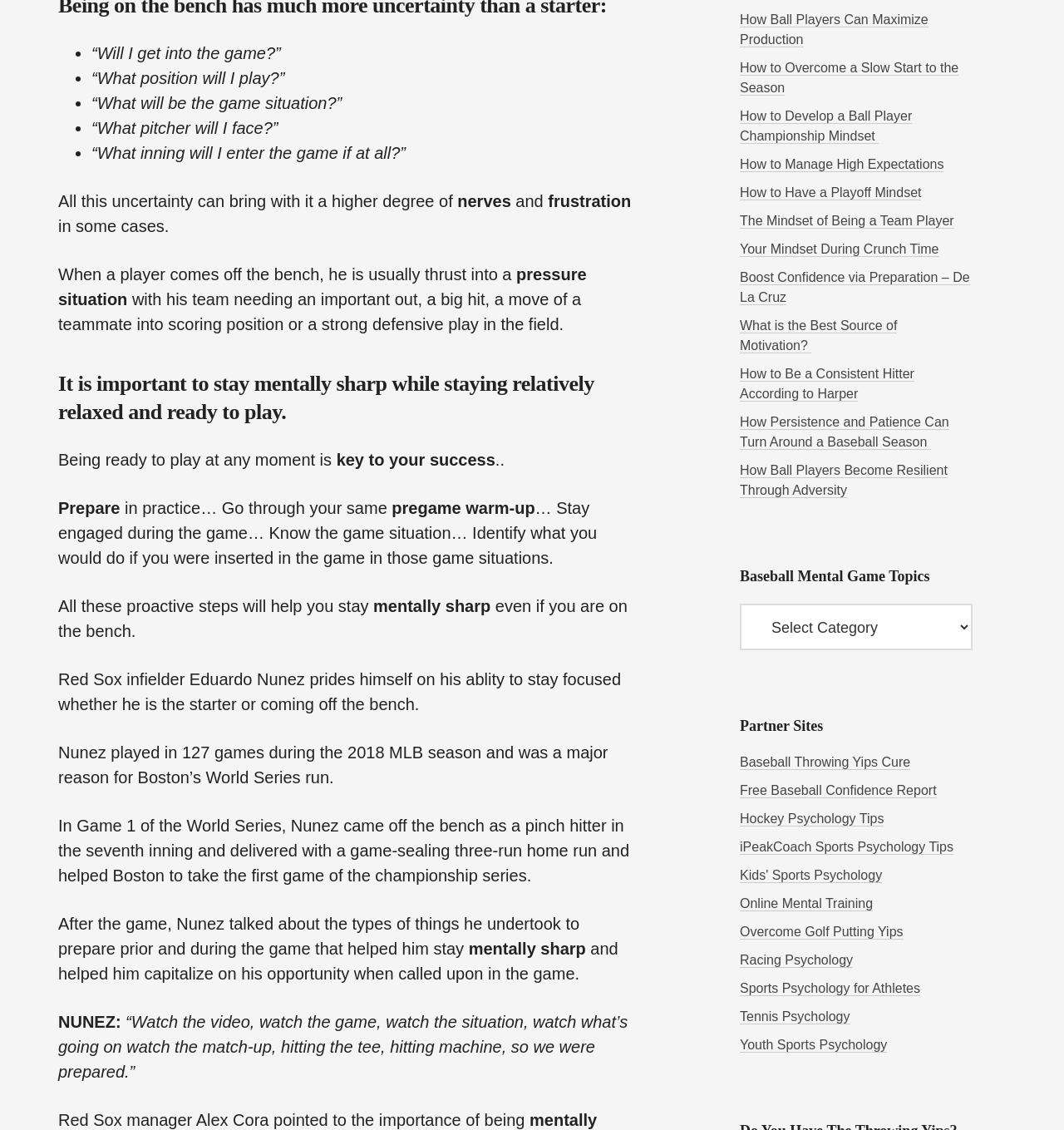Bounding box coordinates are given in the format (top-left x, top-left y, bottom-right x, bottom-right y). All values should be floating point numbers between 0 and 1. Provide the bounding box coordinate for the UI element described as: Racing Psychology

[0.695, 0.843, 0.802, 0.856]